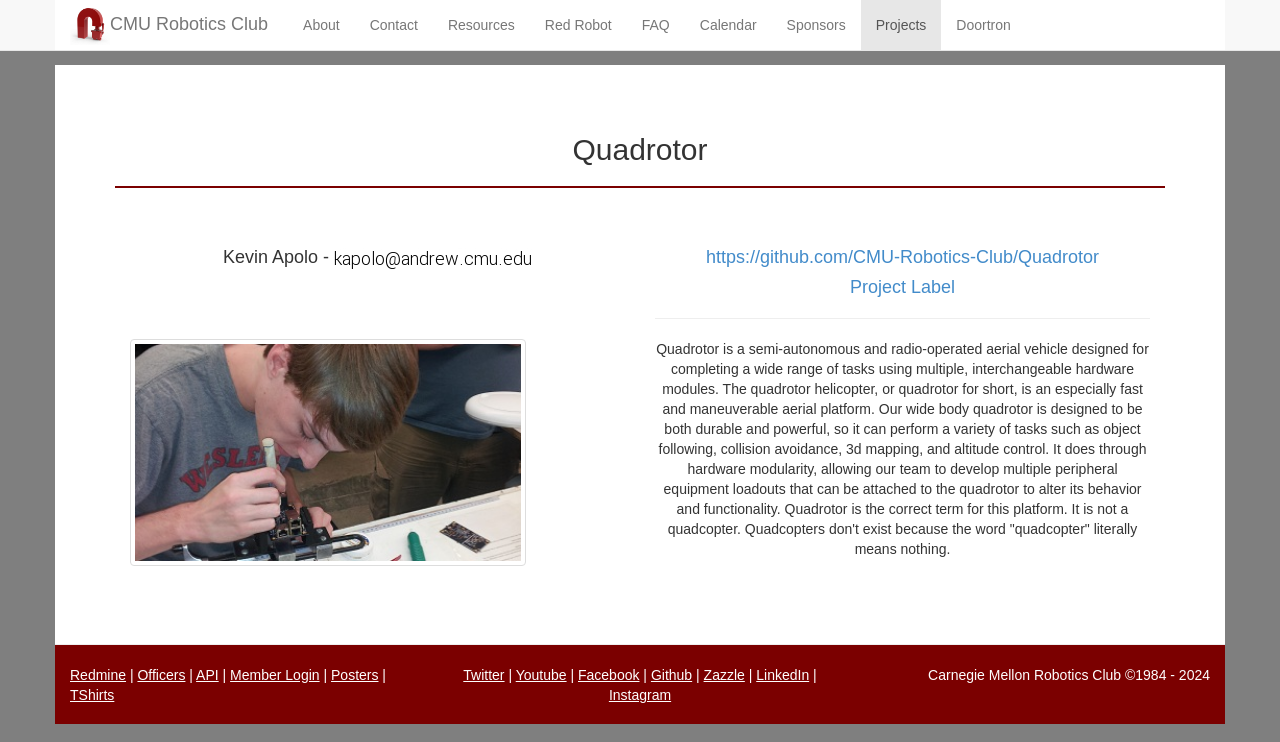What is the name of the robotics club?
Offer a detailed and full explanation in response to the question.

The name of the robotics club can be found in the top-left corner of the webpage, where it says 'Quadrotor | CMU Robotics Club'. This is also confirmed by the link 'CMU Robotics Club' with the bounding box coordinates [0.055, 0.019, 0.209, 0.045].